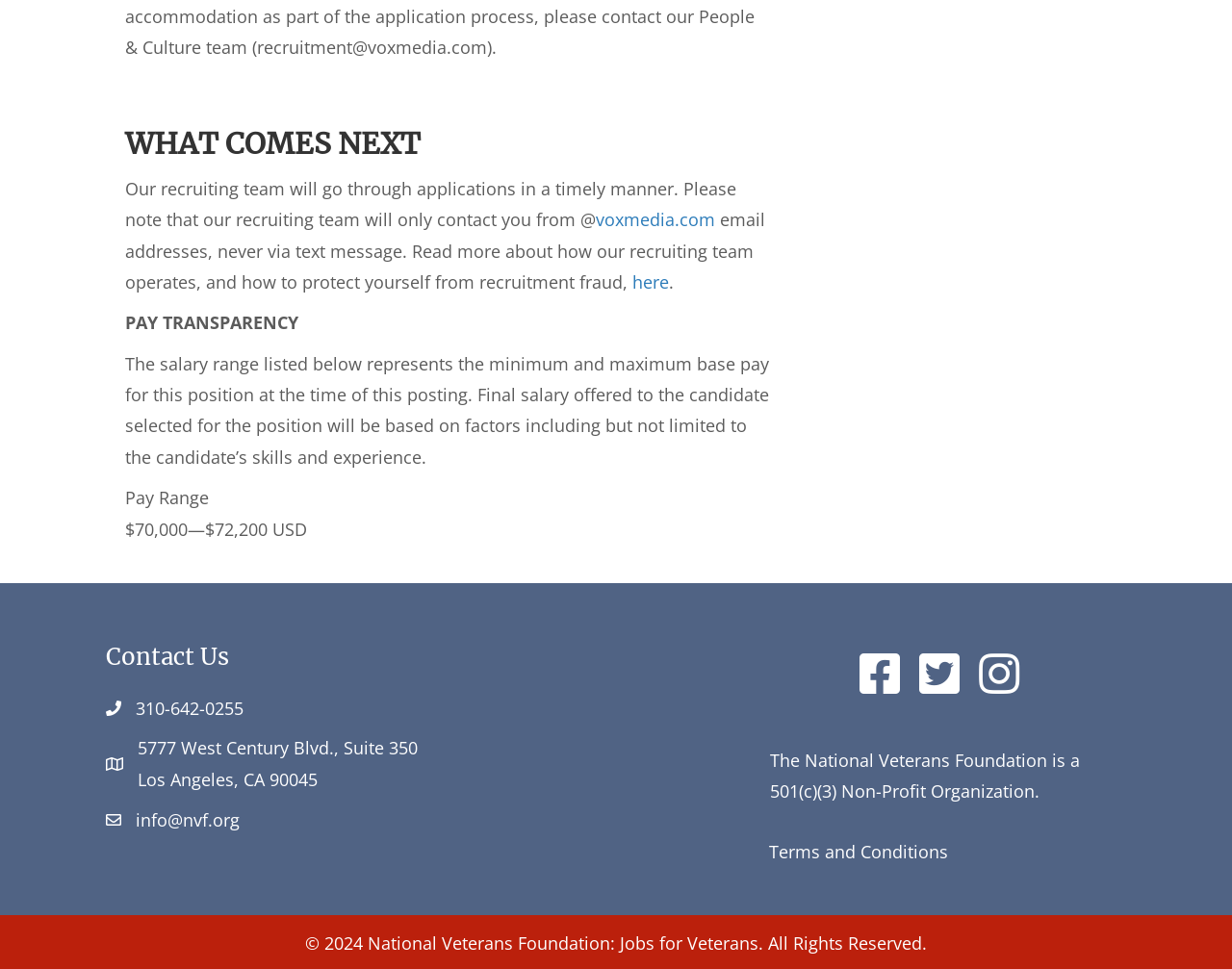What type of organization is the National Veterans Foundation?
Examine the image and provide an in-depth answer to the question.

The webpage mentions that 'The National Veterans Foundation is a 501(c)(3) Non-Profit Organization' in the footer section.